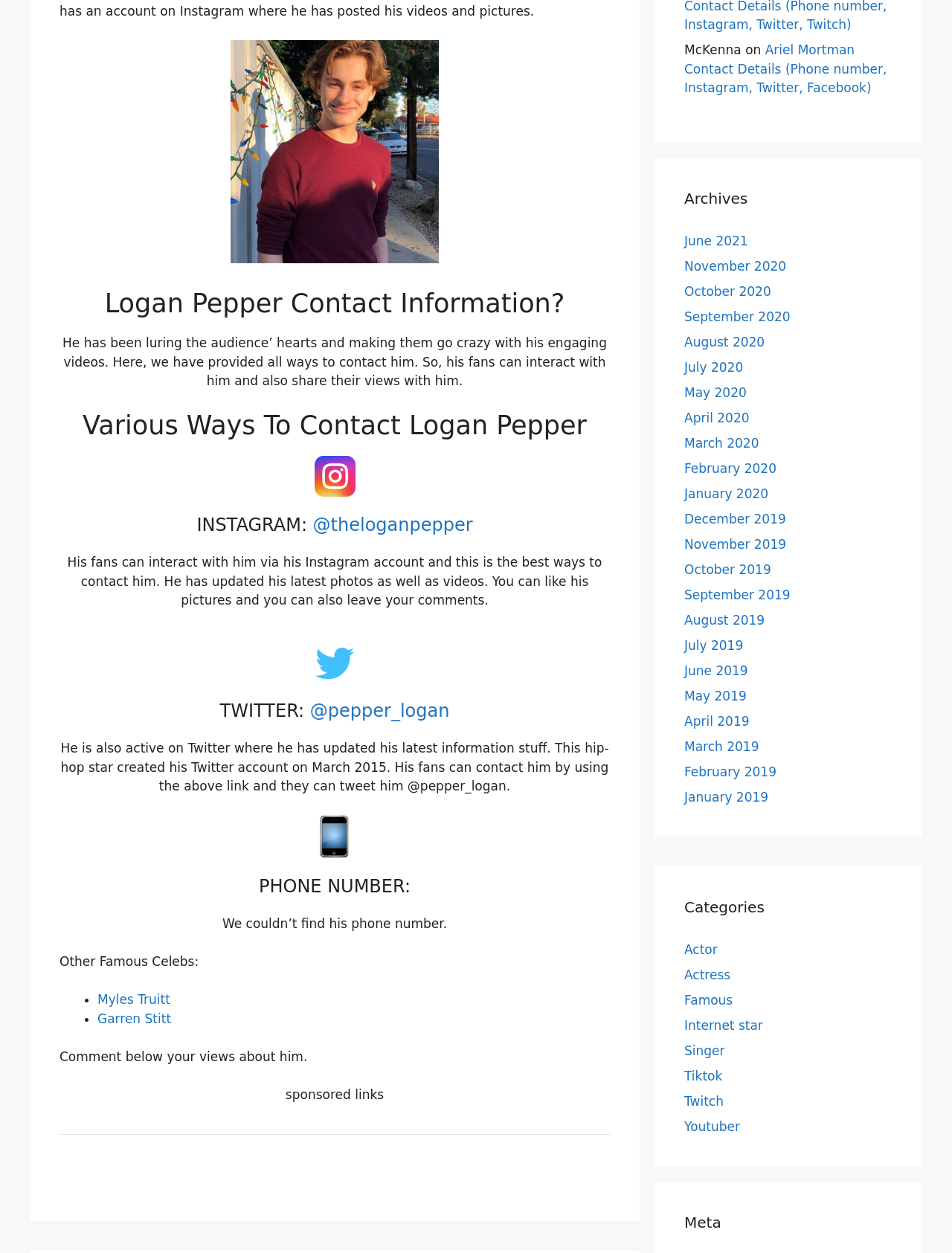Determine the bounding box coordinates of the clickable region to execute the instruction: "Explore categories for Actor". The coordinates should be four float numbers between 0 and 1, denoted as [left, top, right, bottom].

[0.719, 0.752, 0.754, 0.764]